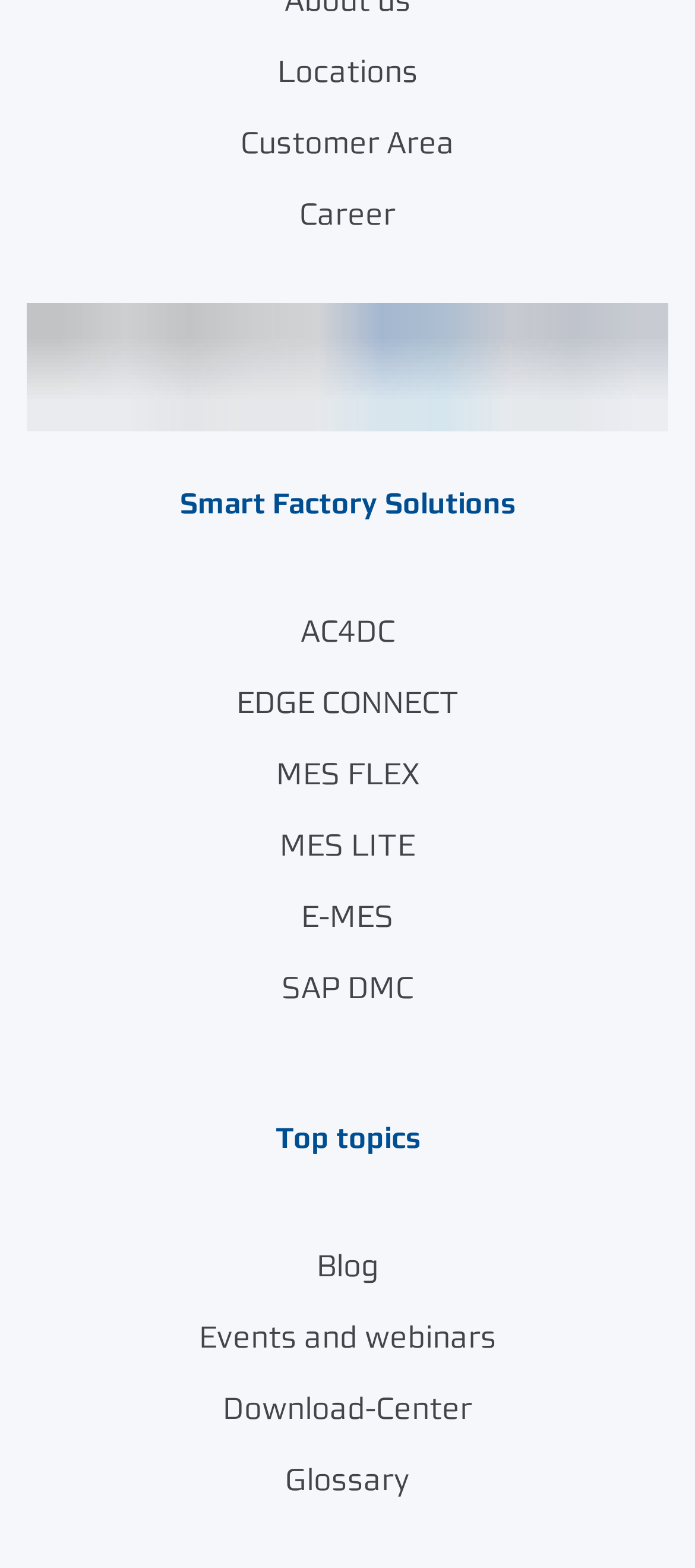Provide a brief response in the form of a single word or phrase:
What is the vertical order of the links on the webpage?

Locations, Customer Area, Career, ...